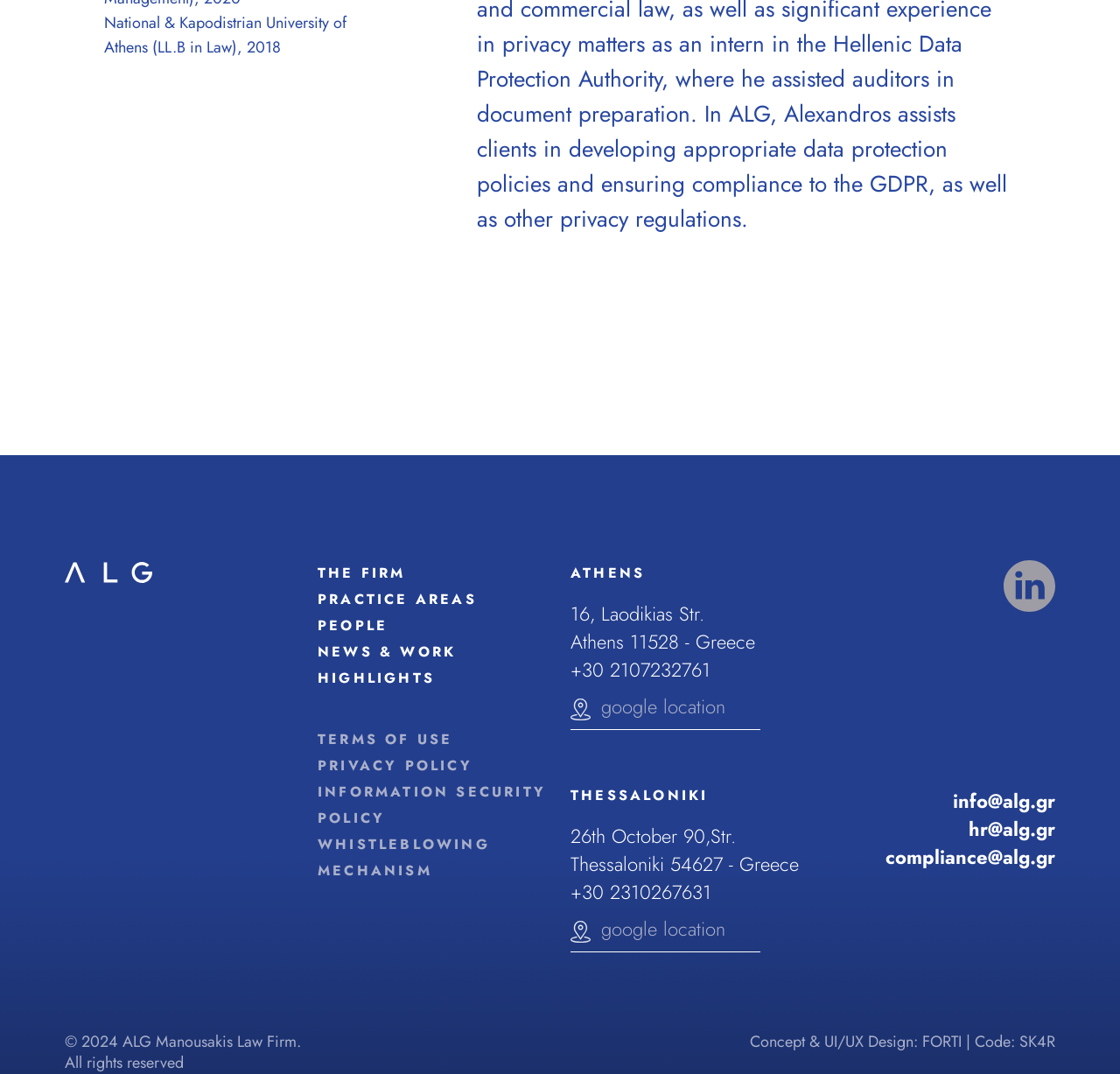Give a one-word or short phrase answer to this question: 
Who designed the website's UI/UX?

FORTI